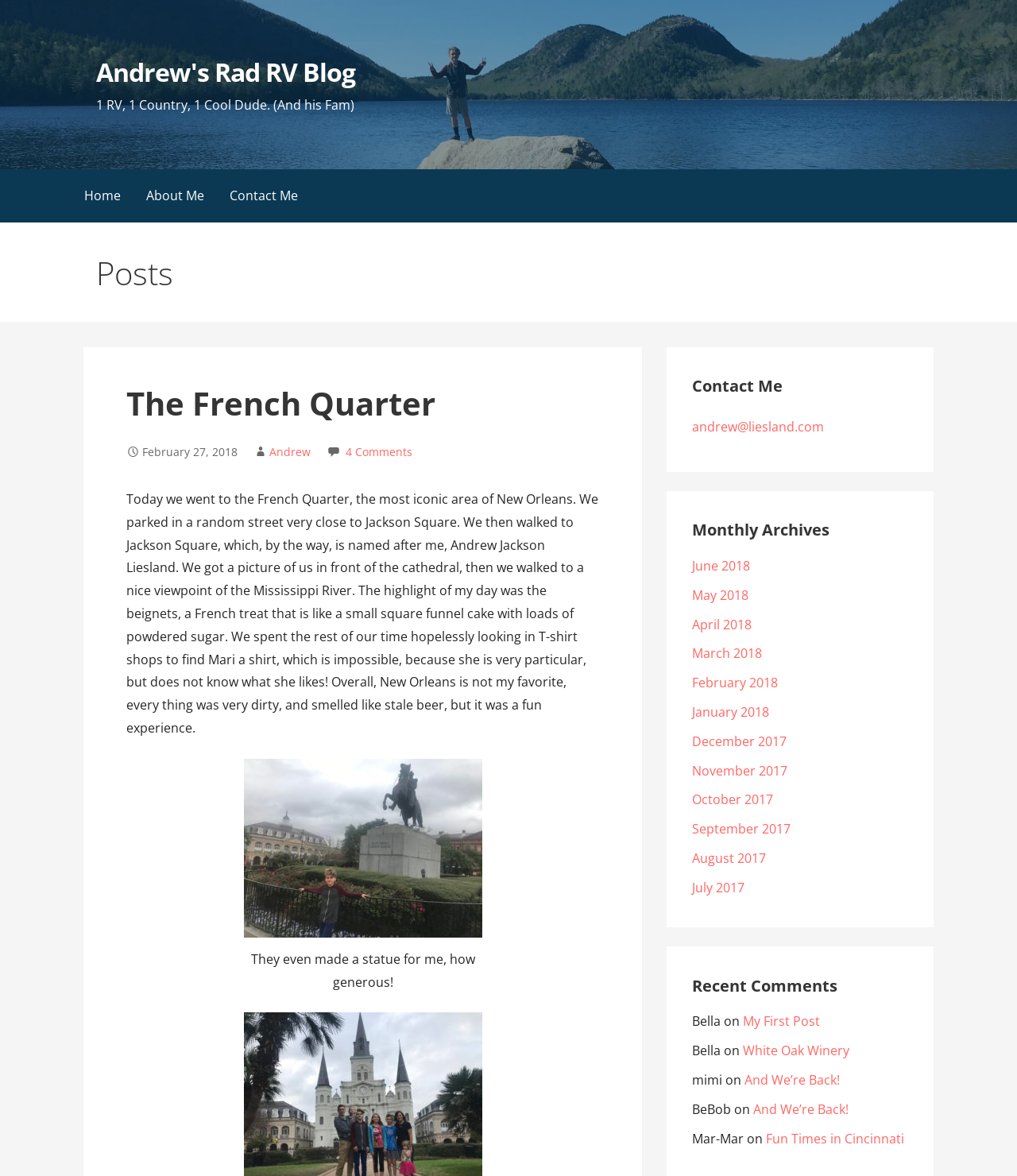Please find the bounding box coordinates for the clickable element needed to perform this instruction: "Subscribe to the newsletter".

None